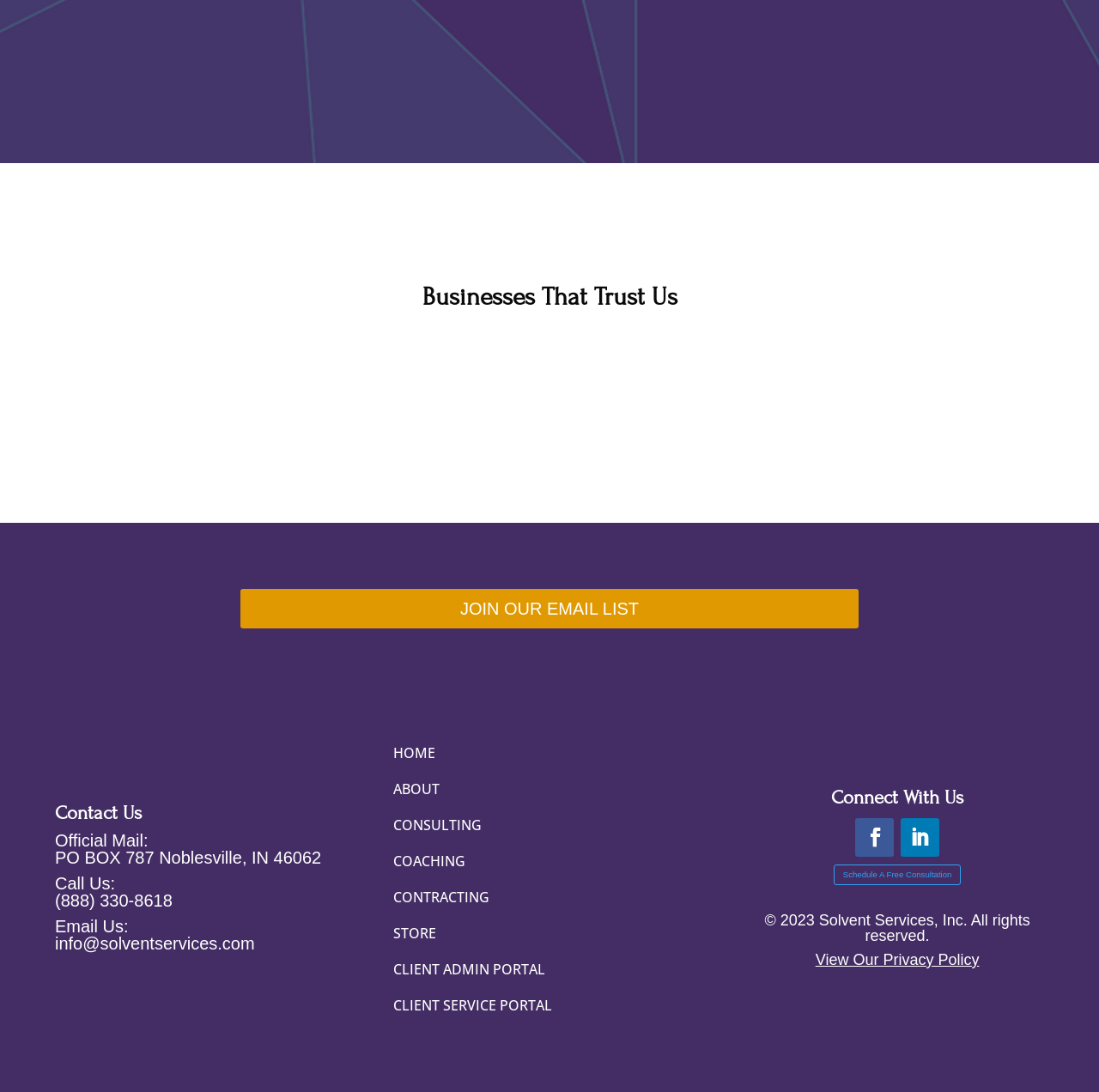Please provide the bounding box coordinates for the element that needs to be clicked to perform the following instruction: "Click on the 'JB Financial Services' link". The coordinates should be given as four float numbers between 0 and 1, i.e., [left, top, right, bottom].

[0.1, 0.385, 0.254, 0.396]